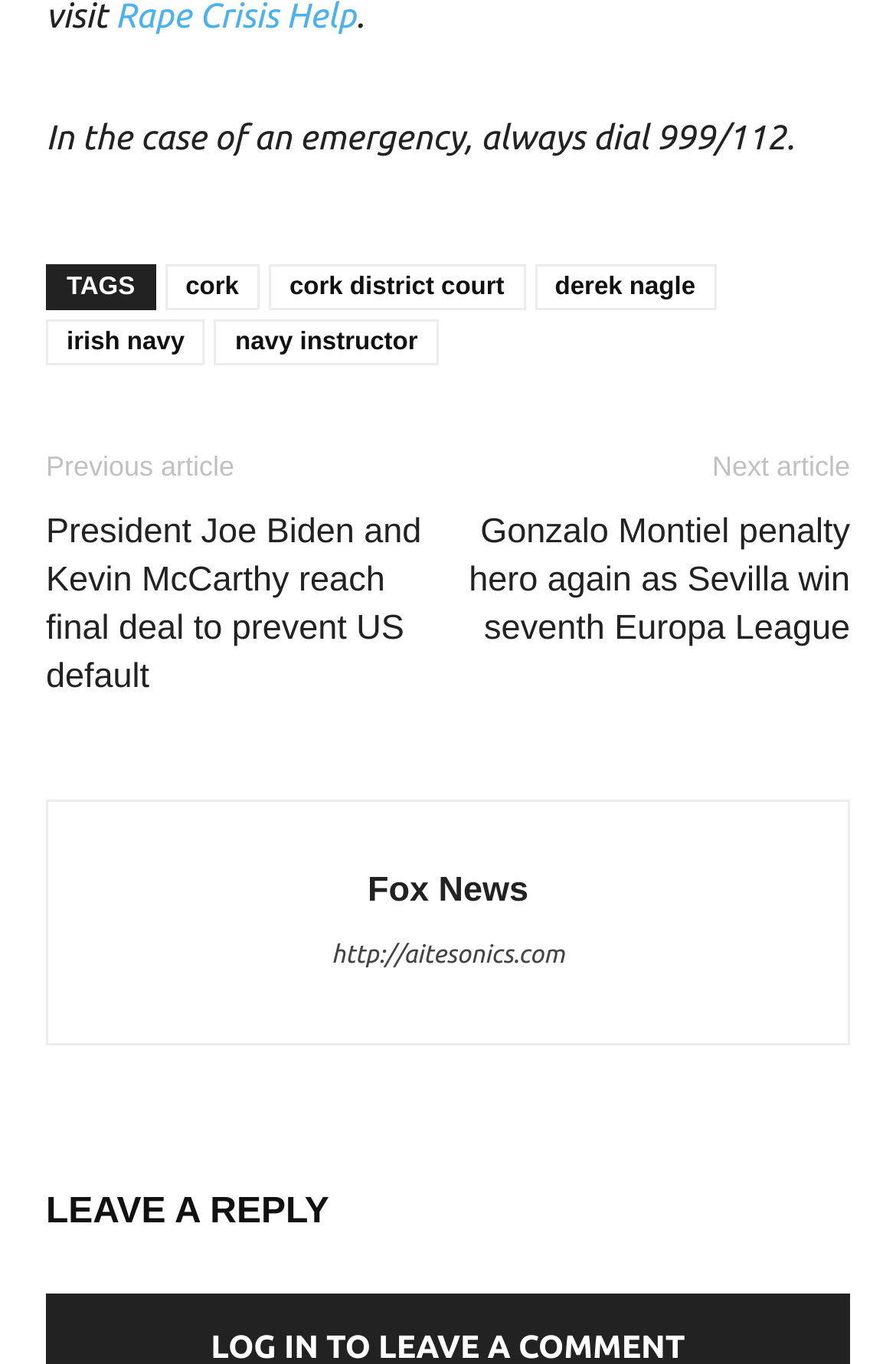Provide the bounding box coordinates for the area that should be clicked to complete the instruction: "read about cork district court".

[0.3, 0.193, 0.586, 0.227]